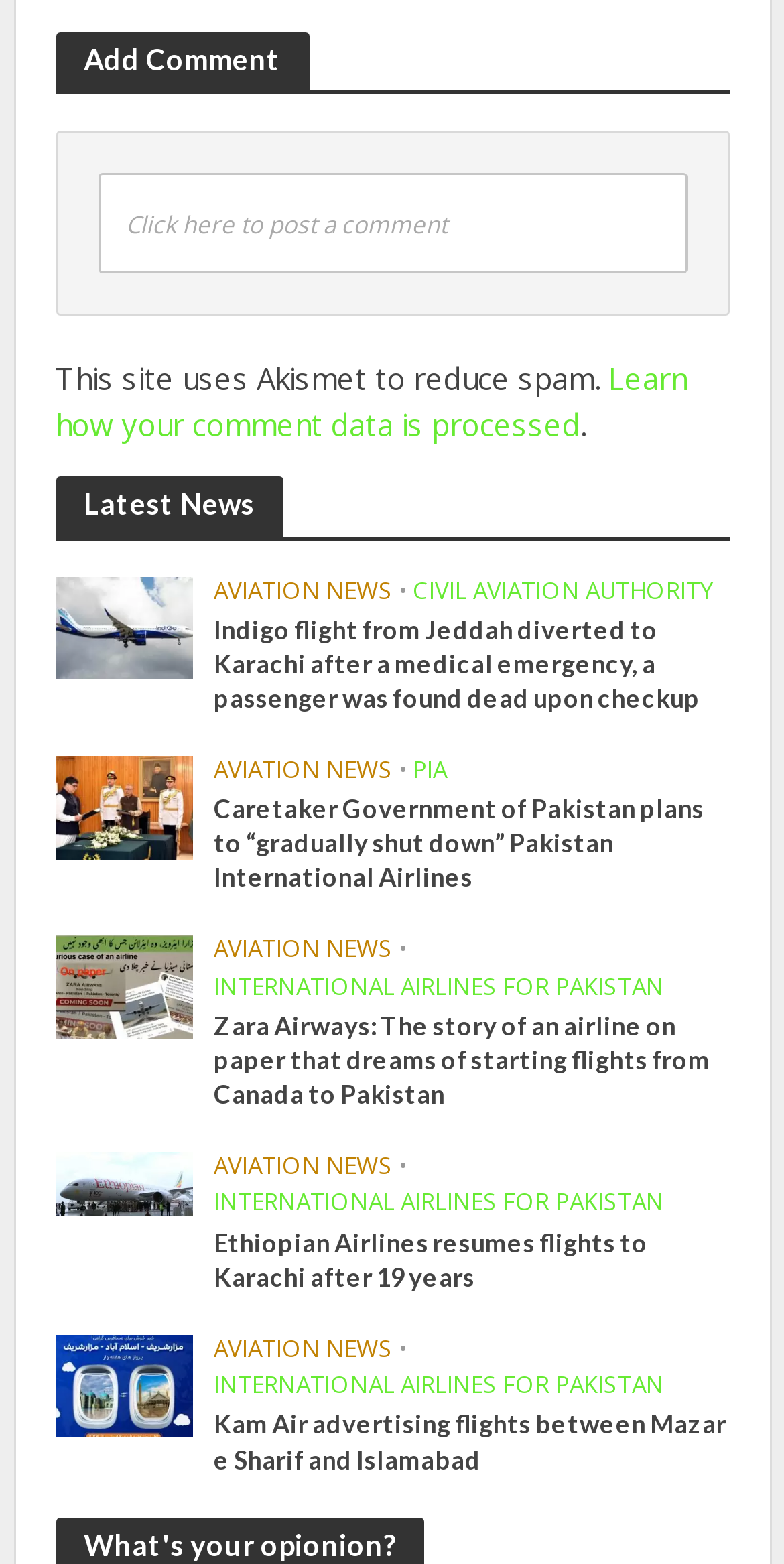Please provide a detailed answer to the question below based on the screenshot: 
What is the topic of the article with the image?

The article with the image has a heading 'Ethiopian Airlines resumes flights to Karachi after 19 years', but the image is described as 'Ethiopian airlines receiving its 100th aircraft.'. This suggests that the topic of the article with the image is Ethiopian airlines receiving its 100th aircraft.